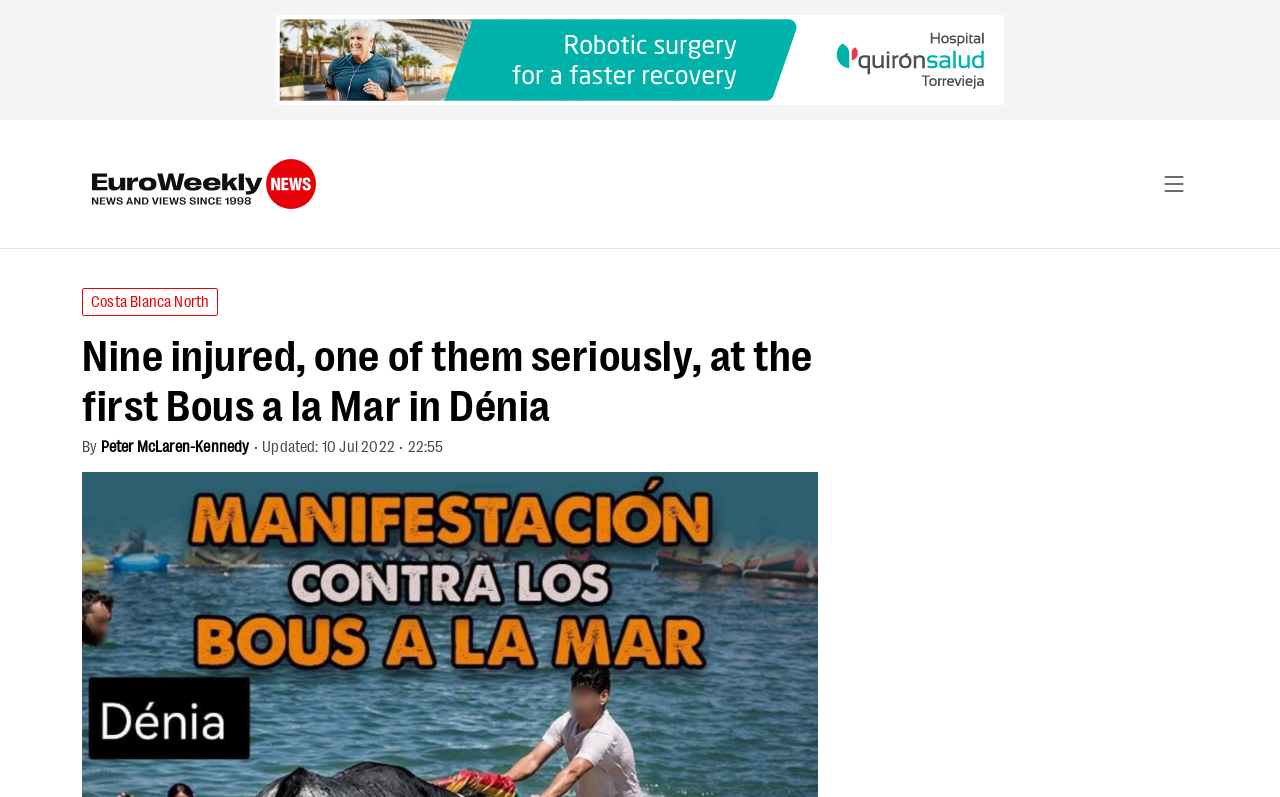When was the article updated?
Refer to the screenshot and deliver a thorough answer to the question presented.

I found the update date by looking at the text following the 'Updated:' keyword, which is a common convention for indicating the update date of an article.